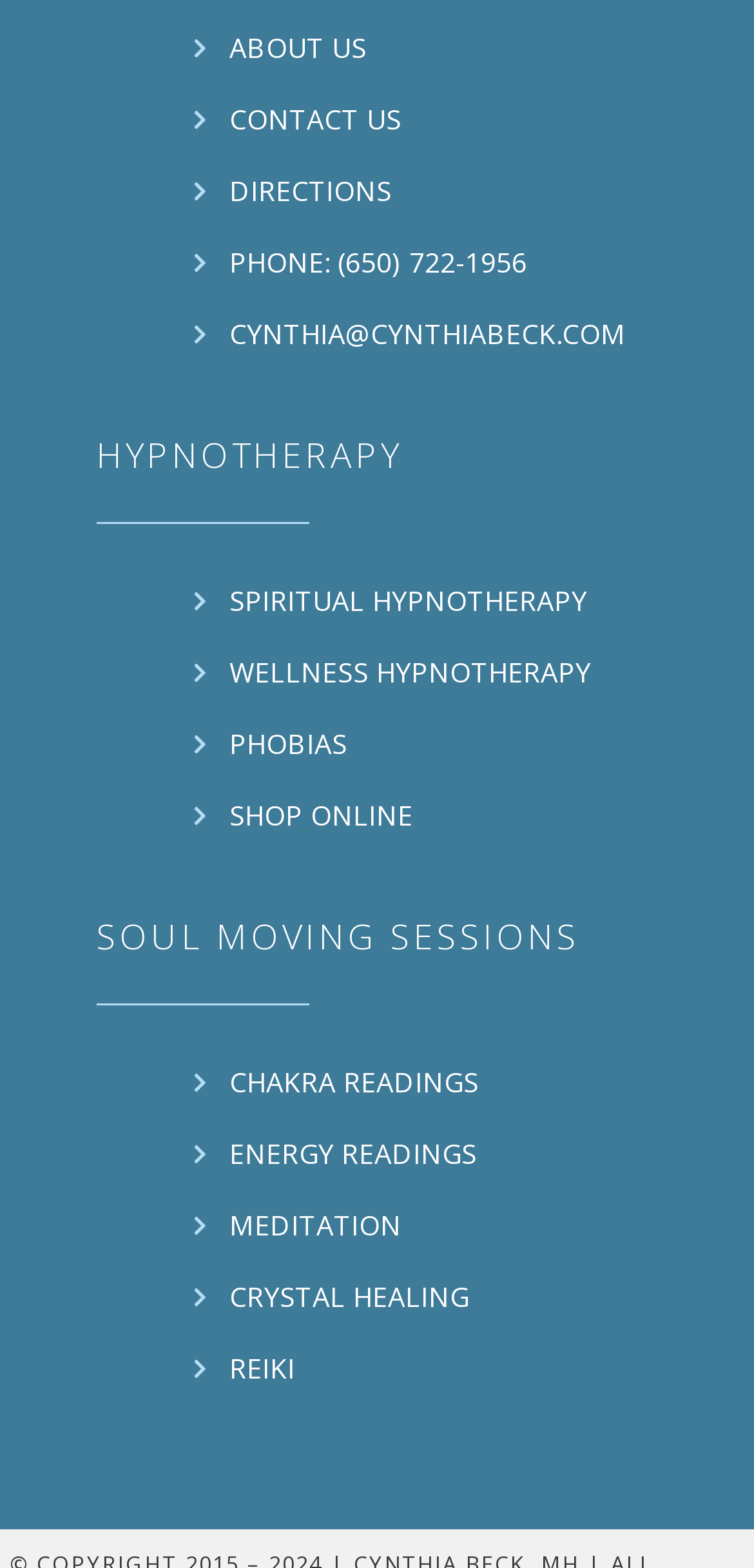Please determine the bounding box coordinates for the UI element described as: "Phobias".

[0.256, 0.458, 0.872, 0.491]